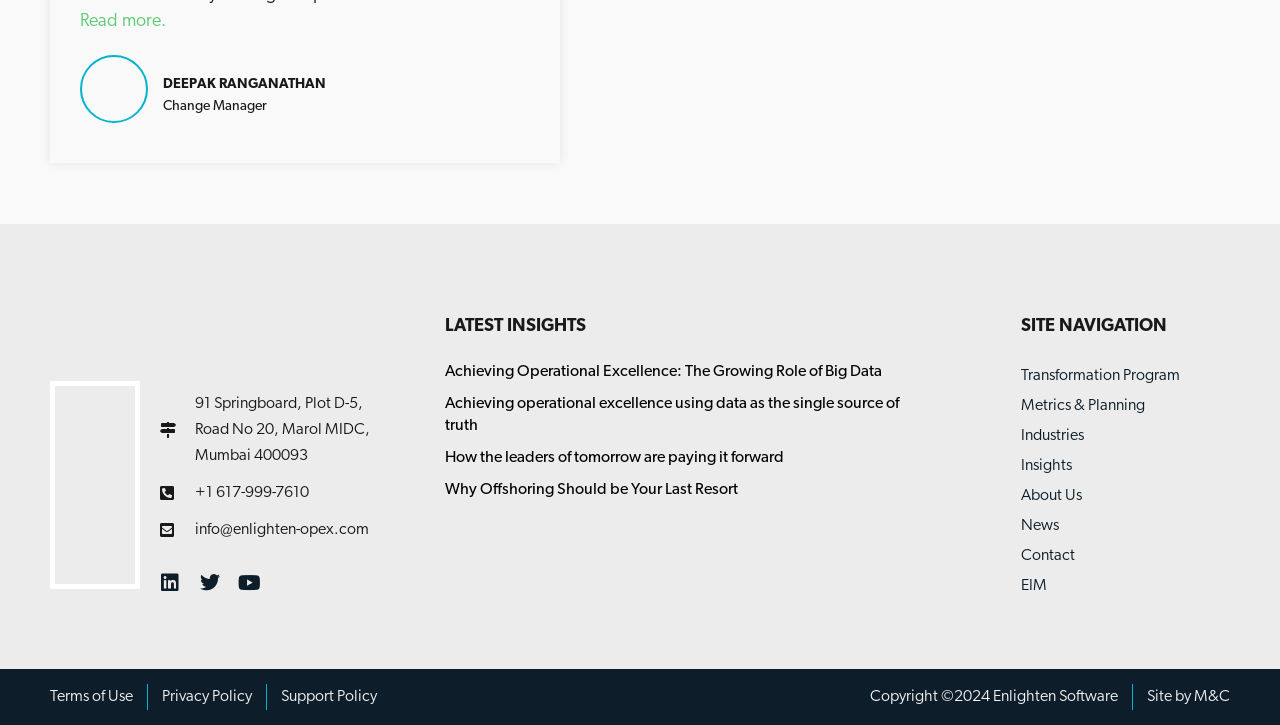Could you locate the bounding box coordinates for the section that should be clicked to accomplish this task: "Read more about Deepak Ranganathan".

[0.062, 0.017, 0.13, 0.043]